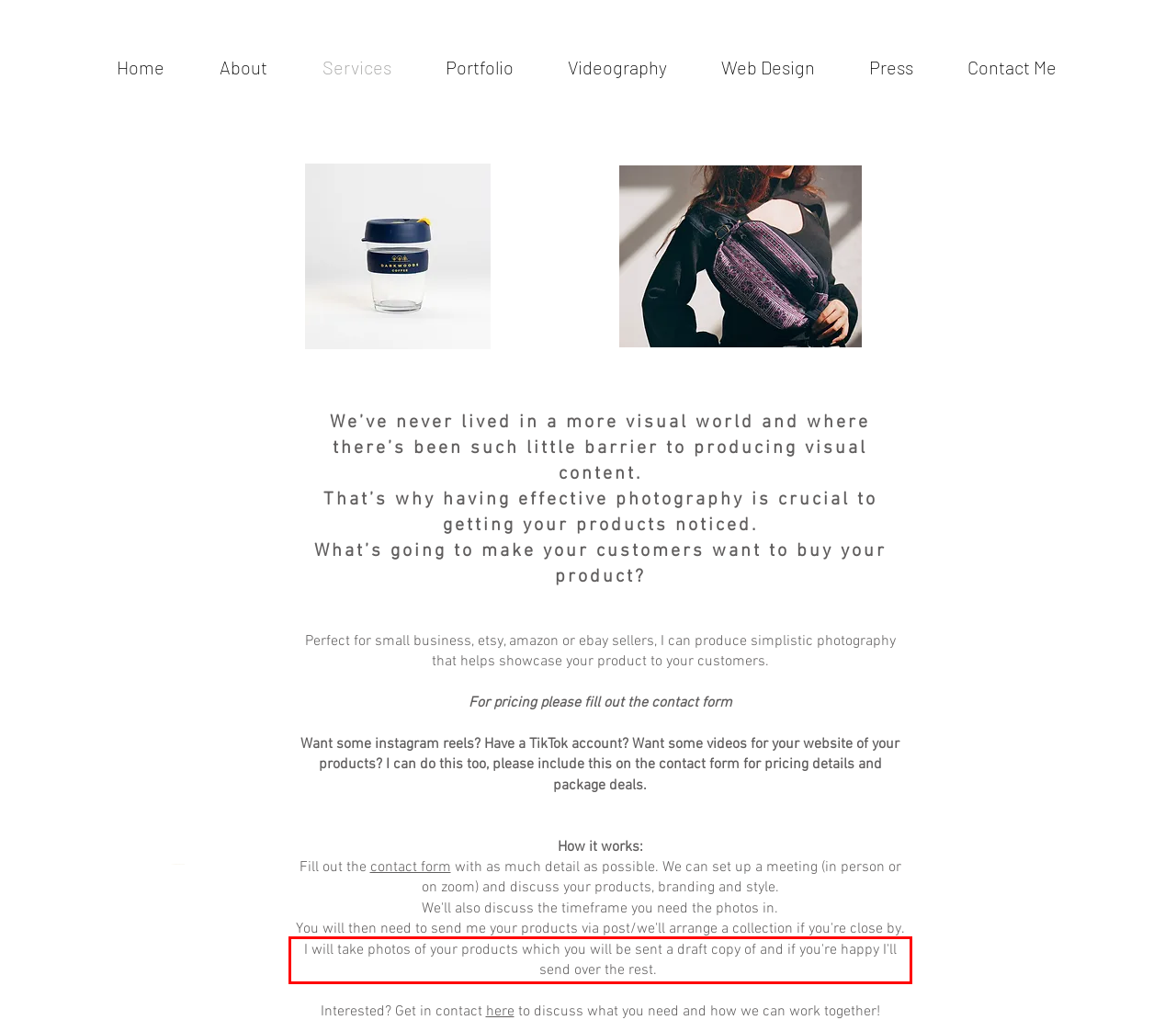Using the provided webpage screenshot, identify and read the text within the red rectangle bounding box.

I will take photos of your products which you will be sent a draft copy of and if you're happy I'll send over the rest.